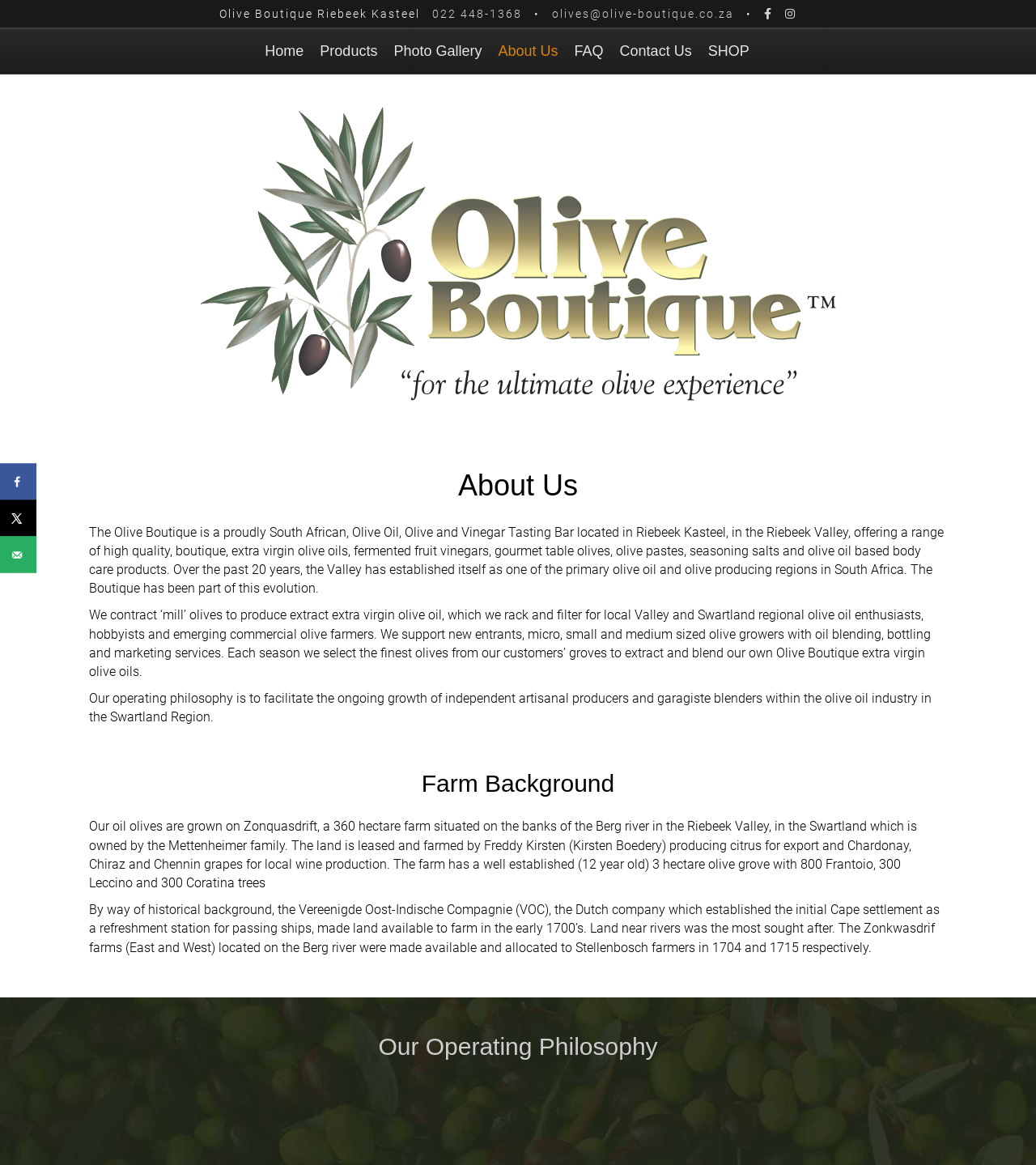Locate the bounding box coordinates of the item that should be clicked to fulfill the instruction: "Click the 'Products' link".

[0.314, 0.025, 0.381, 0.063]